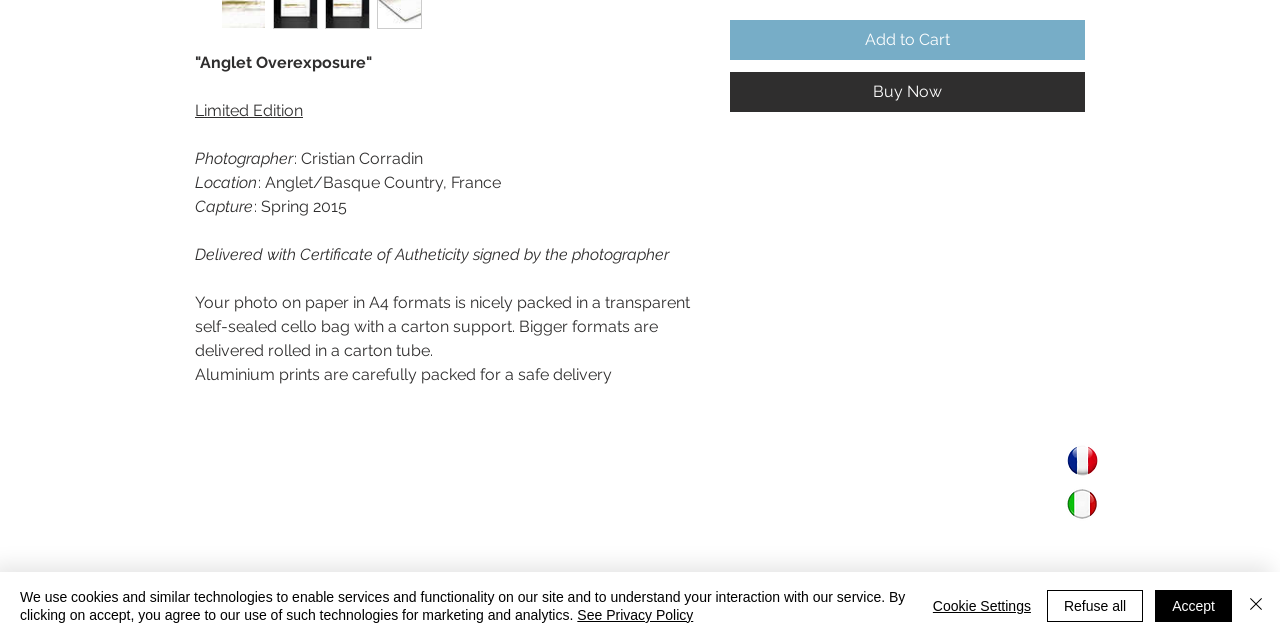Determine the bounding box for the UI element as described: "Add to Cart". The coordinates should be represented as four float numbers between 0 and 1, formatted as [left, top, right, bottom].

[0.57, 0.031, 0.848, 0.094]